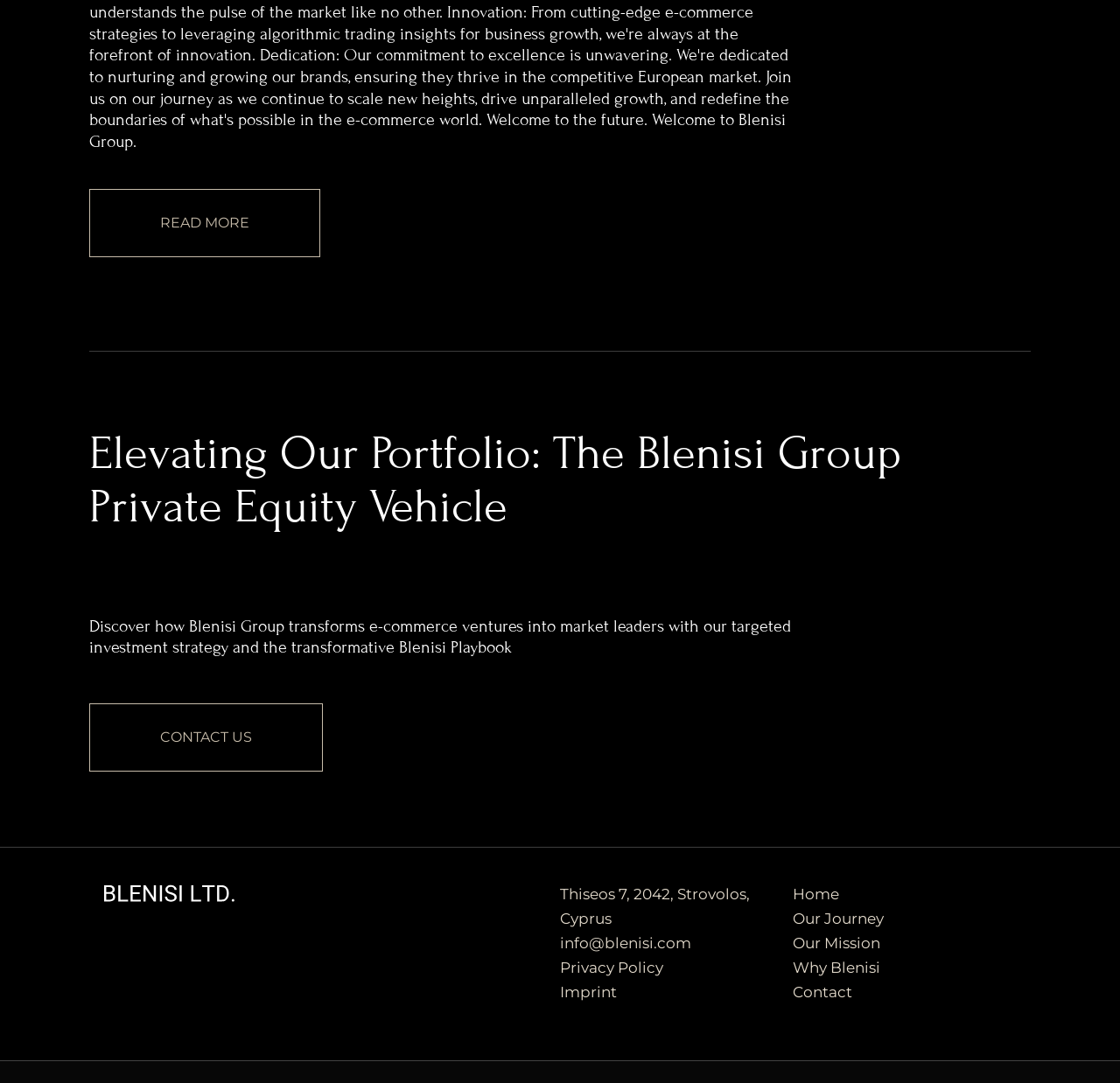Answer the following query with a single word or phrase:
What is the location of Blenisi Group?

Thiseos 7, 2042, Strovolos, Cyprus